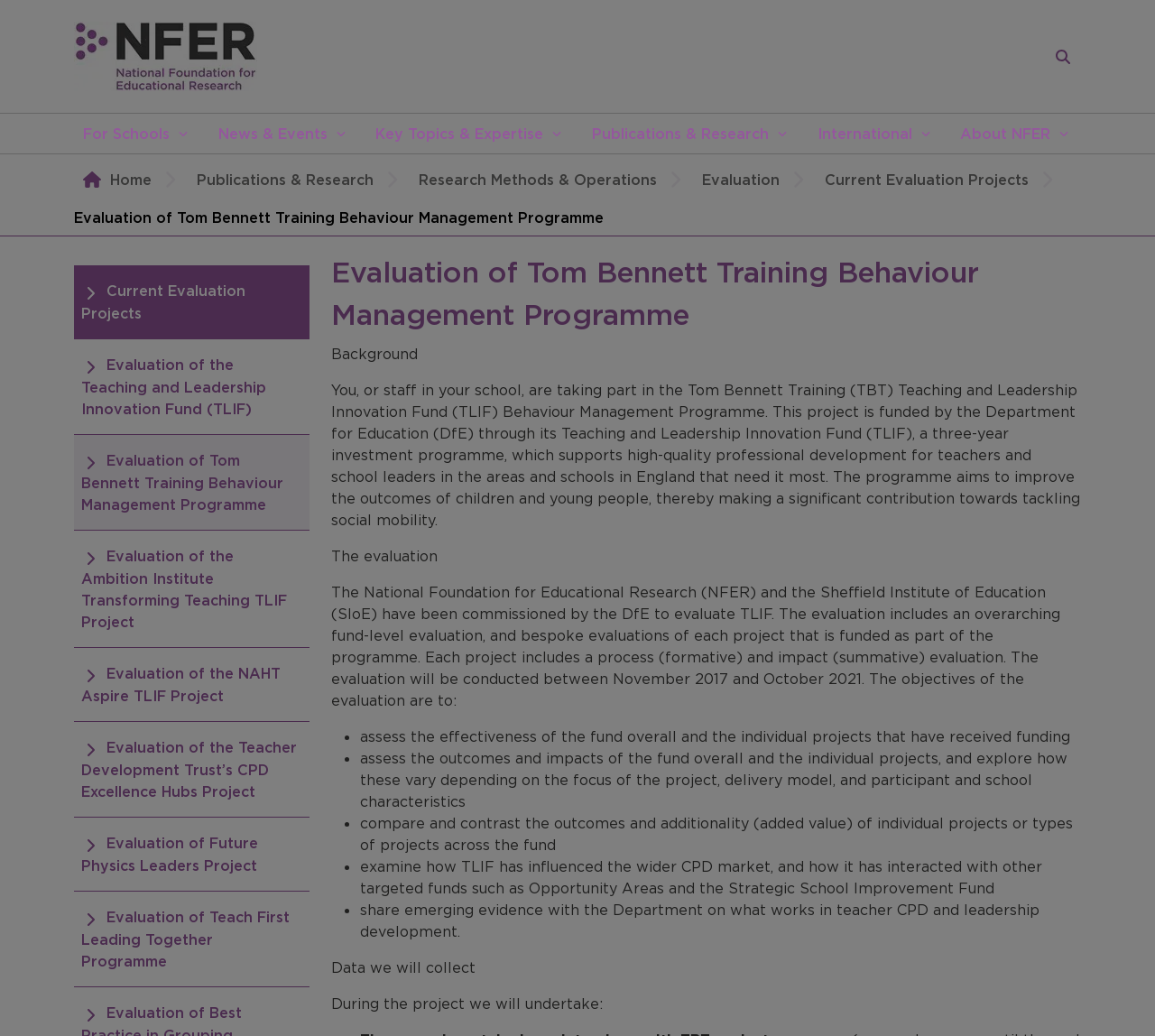Using the provided element description, identify the bounding box coordinates as (top-left x, top-left y, bottom-right x, bottom-right y). Ensure all values are between 0 and 1. Description: Mass General Brigham

None